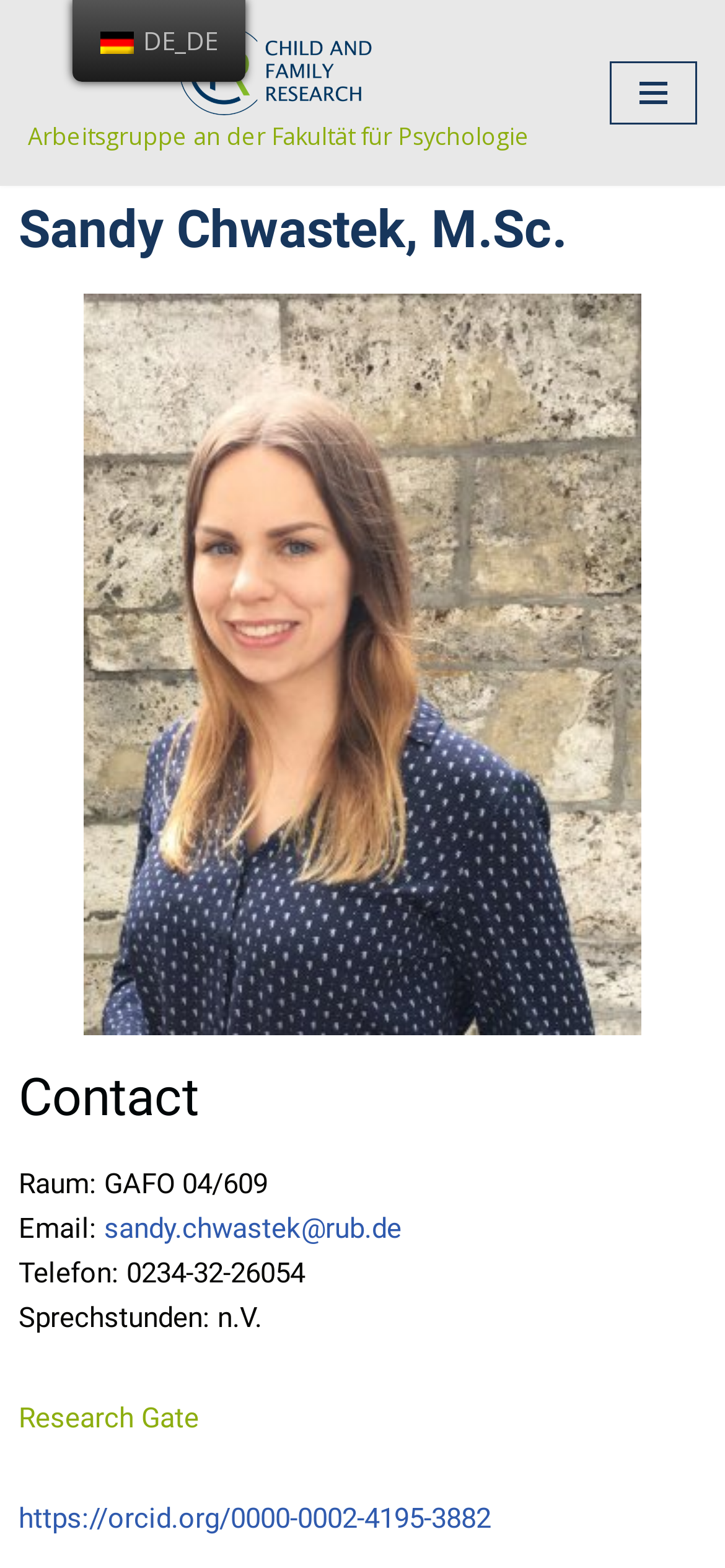Describe all visible elements and their arrangement on the webpage.

This webpage is about Sandy Chwastek, M.Sc., a researcher in the field of Child and Family Research. At the top left corner, there is a link "Zum Inhalt" and a link "Child and Family Research" that serves as the title of the page. Below the title, there is a static text "Arbeitsgruppe an der Fakultät für Psychologie" which provides more context about the research group.

On the top right corner, there is a button "Navigations-Menü" that likely provides navigation options for the website. Below this button, there is a heading "Sandy Chwastek, M.Sc." that serves as a title for the researcher's profile.

The main content of the page is divided into two sections. The first section is about the researcher's contact information, which includes their room number "GAFO 04/609", email address "sandy.chwastek@rub.de", phone number "0234-32-26054", and office hours "Sprechstunden: n.V.". The second section lists the researcher's research interests and activities, including links to their Research Gate profile and ORCID ID.

At the bottom left corner, there is a link "de_DE DE_DE" with a small flag icon next to it, which likely represents the language or region settings for the website.